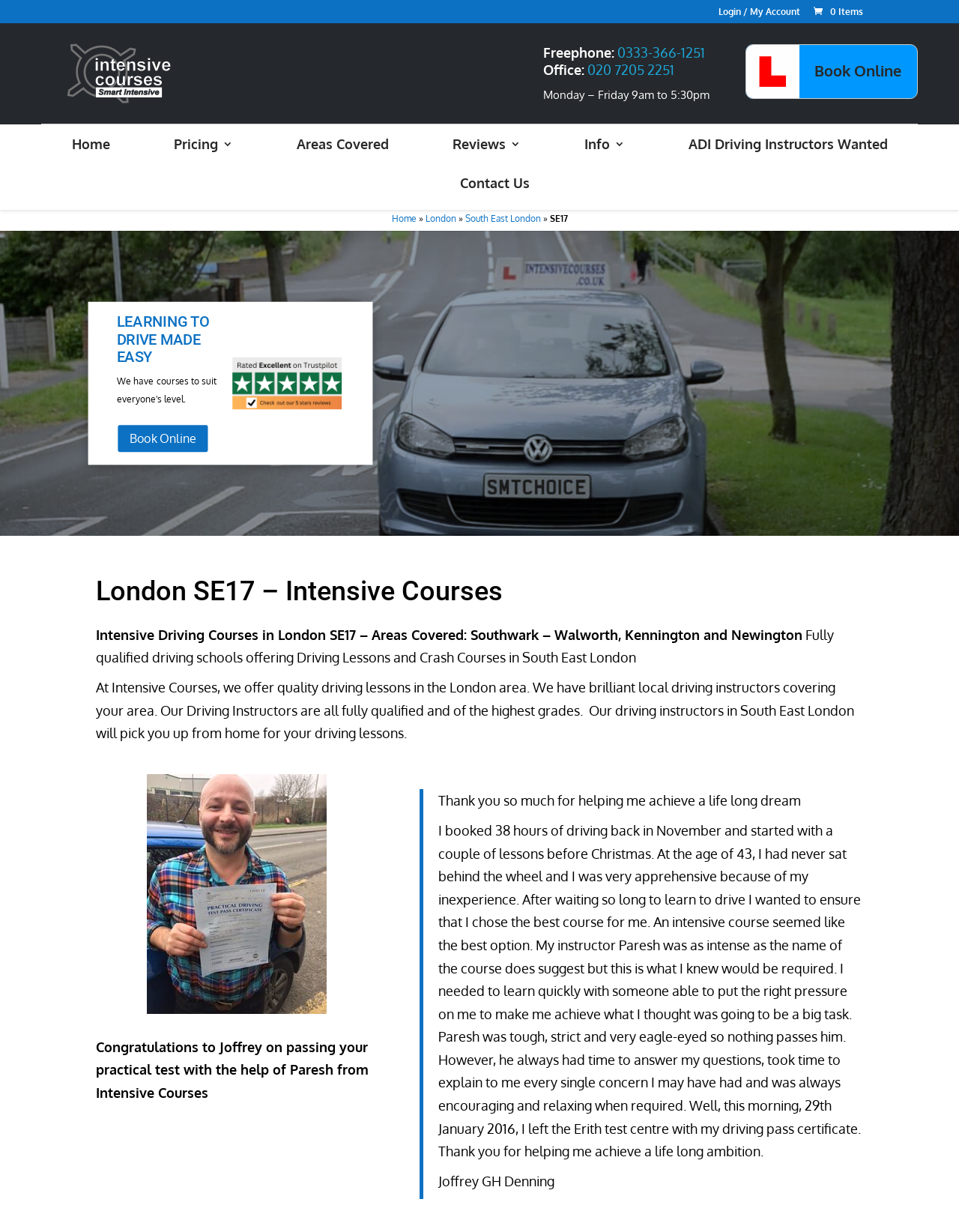Please identify the bounding box coordinates of the element's region that I should click in order to complete the following instruction: "Click on Login / My Account". The bounding box coordinates consist of four float numbers between 0 and 1, i.e., [left, top, right, bottom].

[0.749, 0.006, 0.834, 0.019]